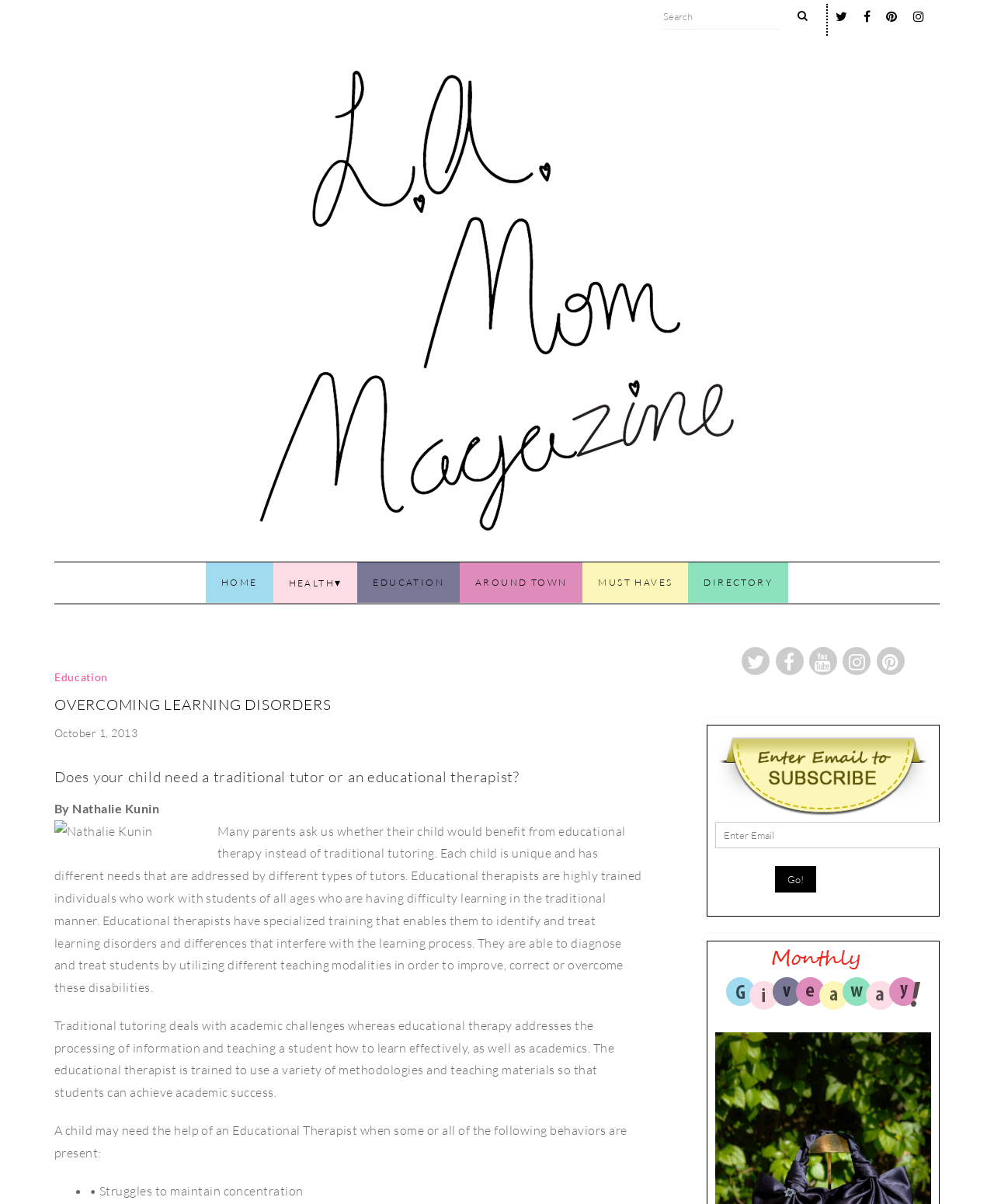Summarize the contents and layout of the webpage in detail.

The webpage is about overcoming learning disorders, specifically discussing the differences between traditional tutoring and educational therapy. At the top, there is a header section with several links, including social media icons and a search bar. Below the header, there is a logo of "Los Angeles Mom Magazine" with an image and a link to the homepage.

The main content of the webpage is divided into sections. The first section has a heading "OVERCOMING LEARNING DISORDERS" and a link to the same title. Below the heading, there is a timestamp "October 1, 2013" and an author's name "Nathalie Kunin" with a small image. The main article discusses the differences between traditional tutoring and educational therapy, explaining that educational therapists are trained to identify and treat learning disorders and differences.

The article is divided into paragraphs, with a list of behaviors that may indicate a child needs the help of an Educational Therapist. The list is marked with bullet points.

On the right side of the webpage, there are several links to other sections of the website, including "HOME", "HEALTH", "EDUCATION", "AROUND TOWN", "MUST HAVES", and "DIRECTORY". Below these links, there is a section with social media icons and a subscribe button with an image. There is also a contact form with a textbox and a "Go!" button.

Overall, the webpage is focused on providing information about overcoming learning disorders and the differences between traditional tutoring and educational therapy.